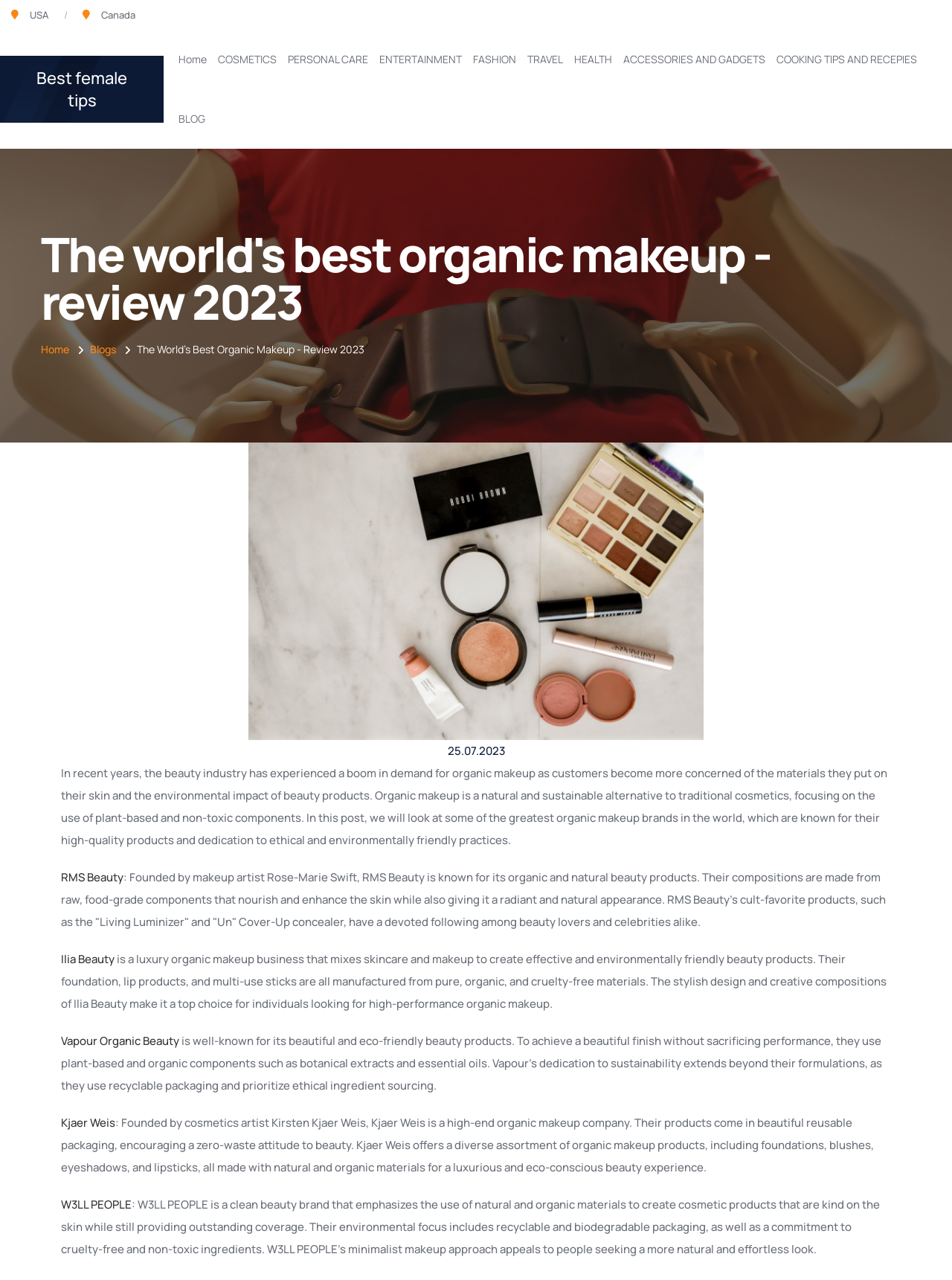Can you specify the bounding box coordinates for the region that should be clicked to fulfill this instruction: "Click on the 'HEALTH' link".

[0.603, 0.038, 0.643, 0.055]